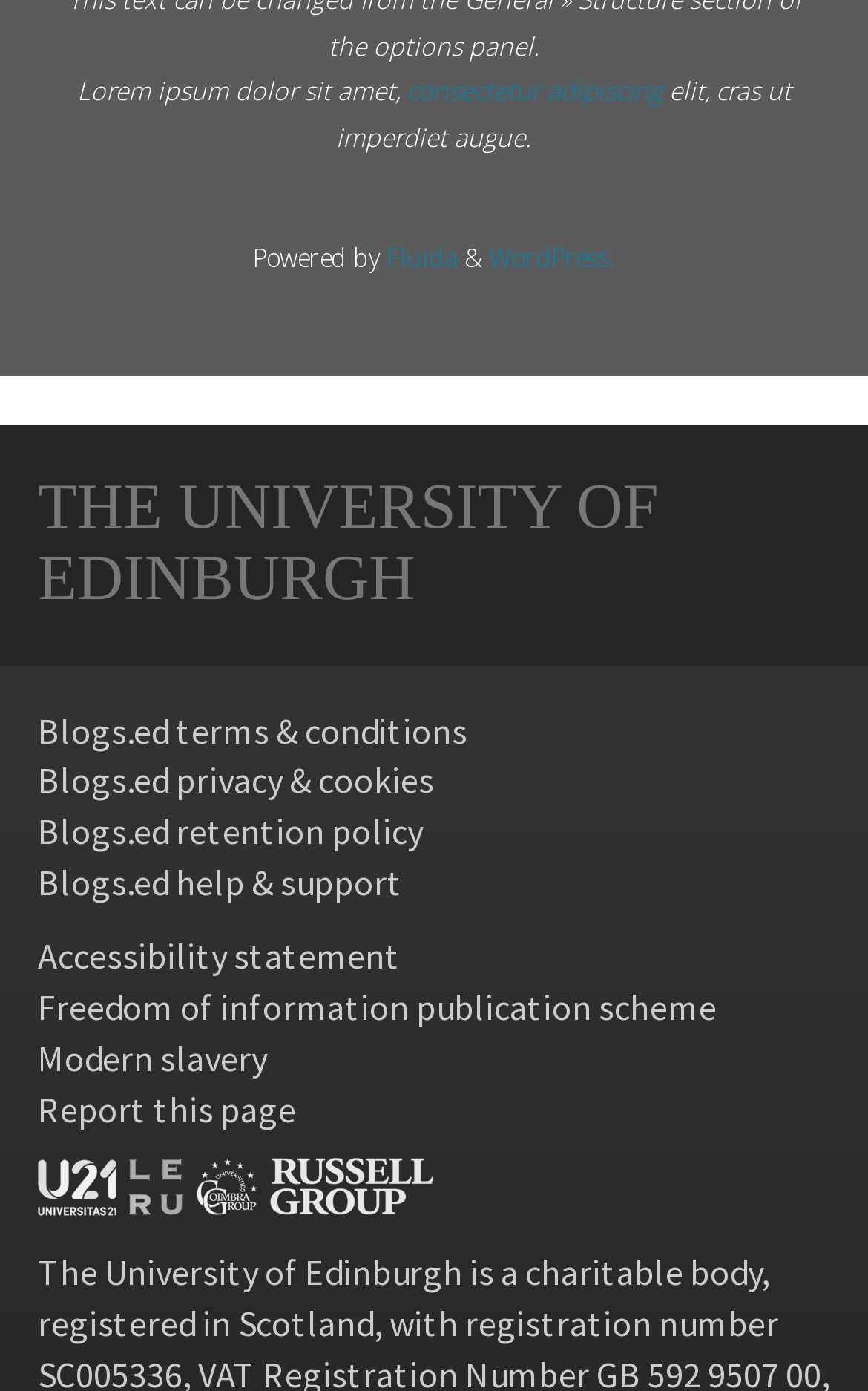Determine the bounding box coordinates of the target area to click to execute the following instruction: "Go to Fluida."

[0.437, 0.173, 0.527, 0.197]